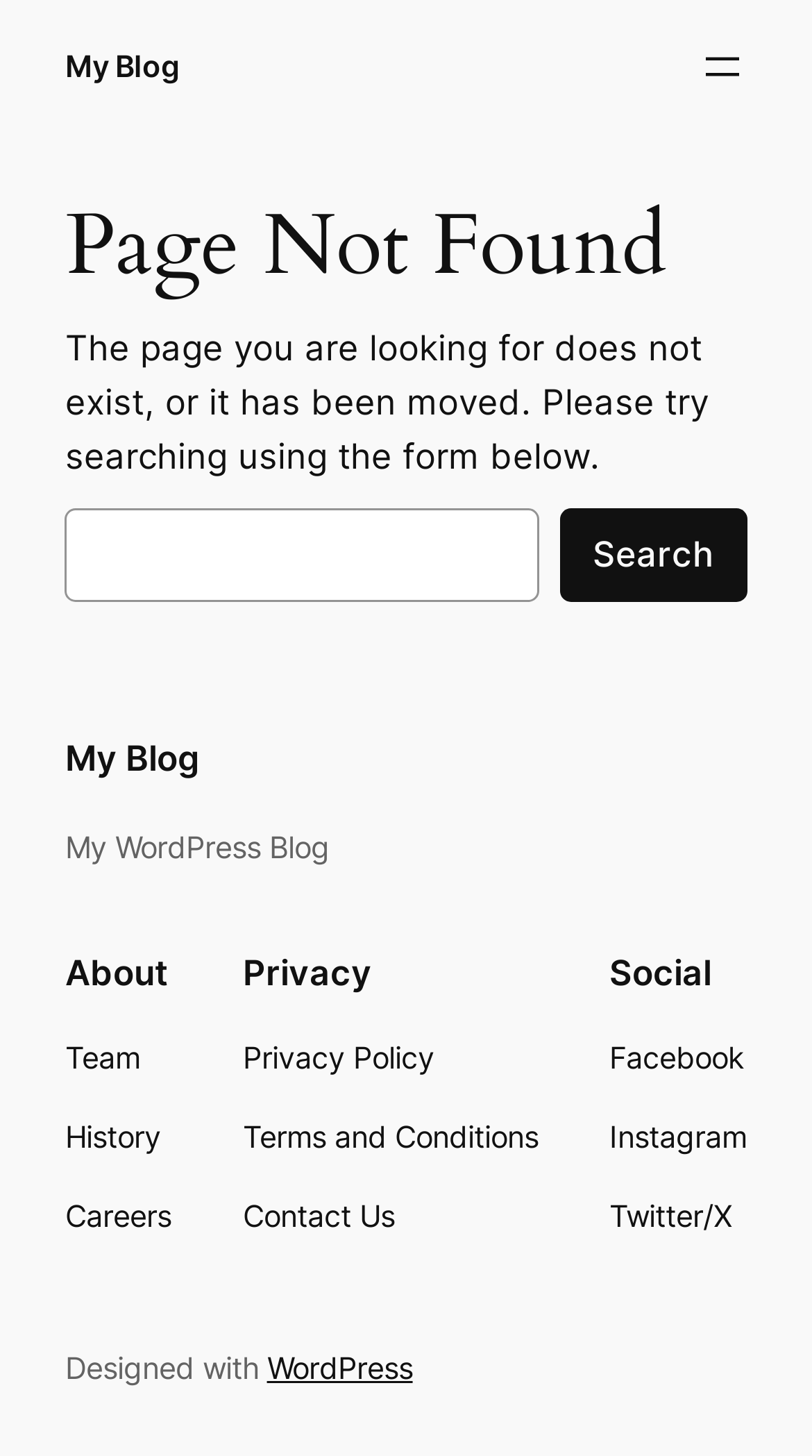What is the platform used to design the website?
Using the image as a reference, answer the question with a short word or phrase.

WordPress